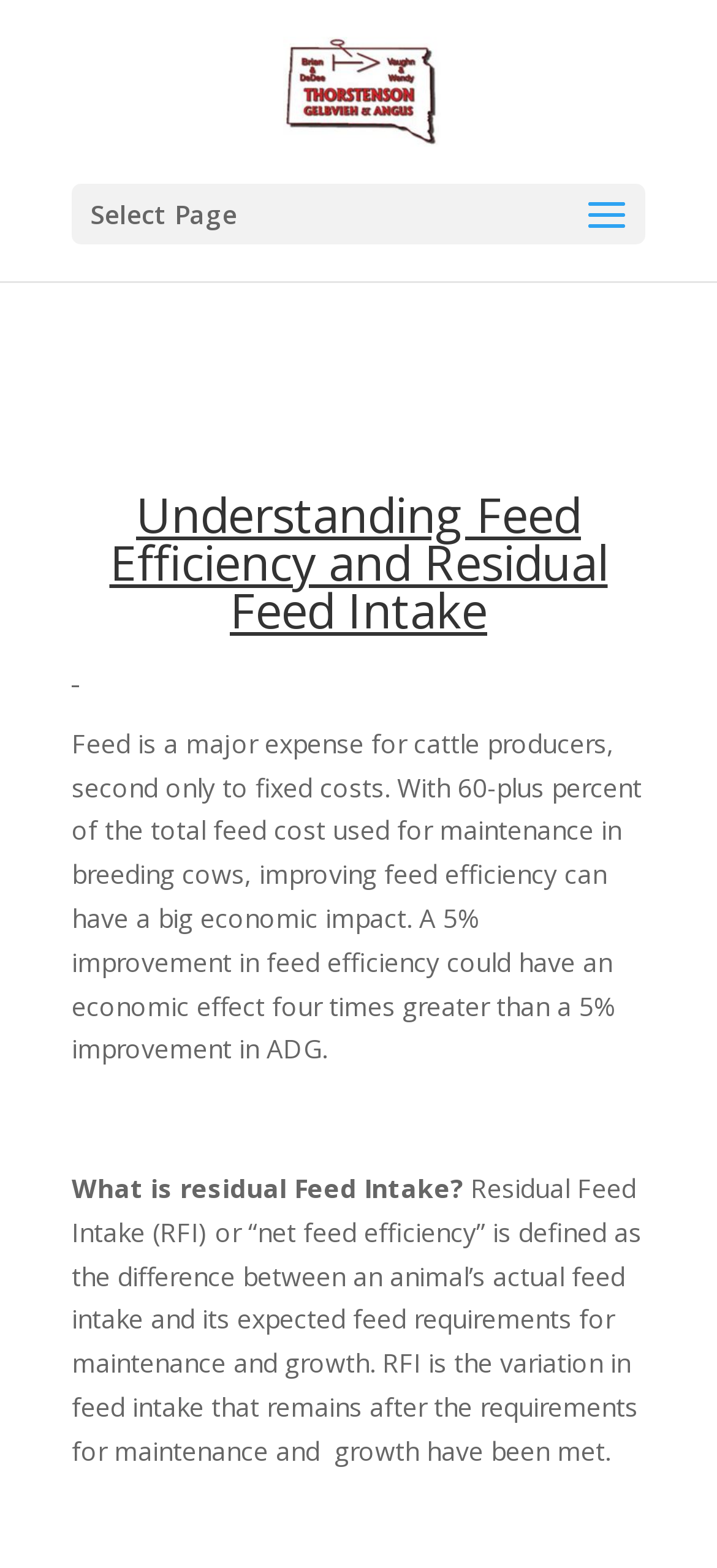Locate the bounding box of the UI element based on this description: "alt="Balancer Bulls"". Provide four float numbers between 0 and 1 as [left, top, right, bottom].

[0.396, 0.045, 0.615, 0.068]